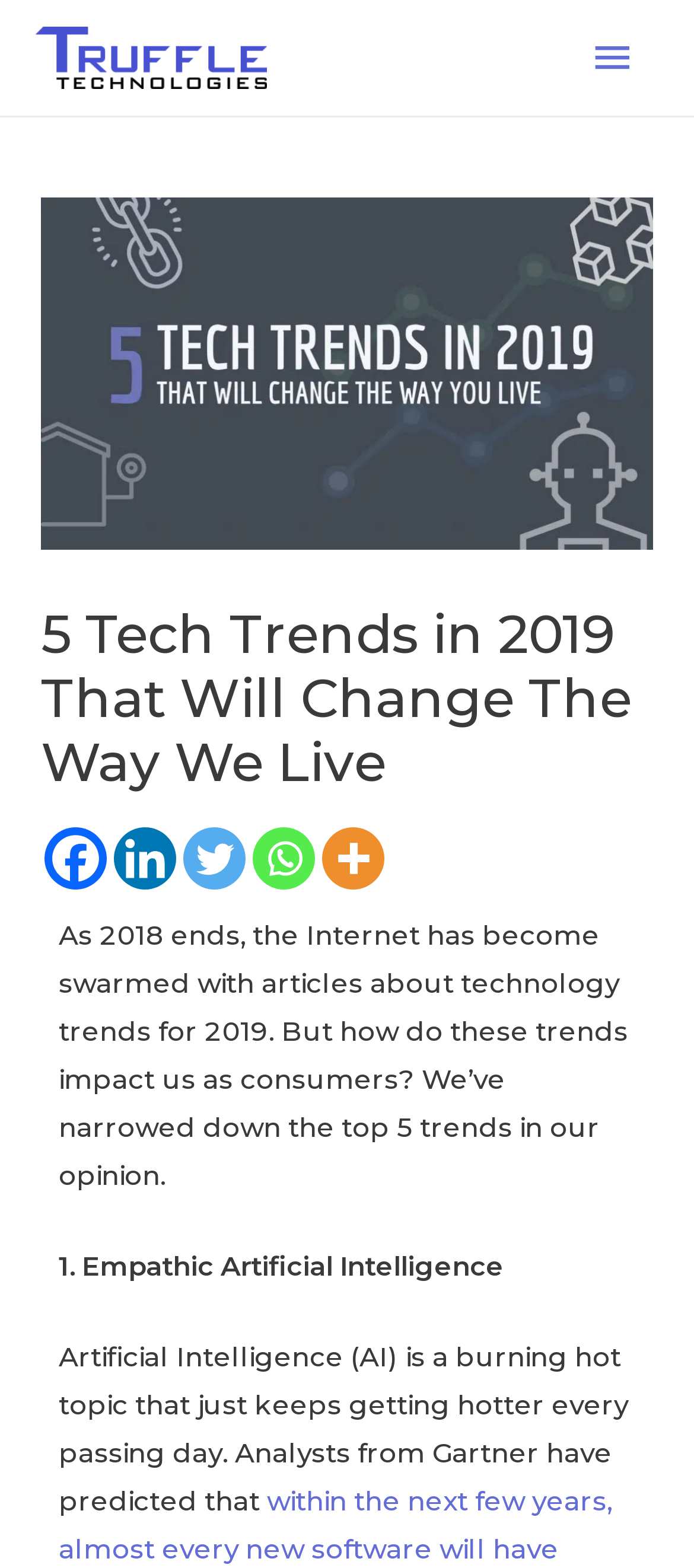Please provide a short answer using a single word or phrase for the question:
What is the topic of the article?

Technology trends in 2019